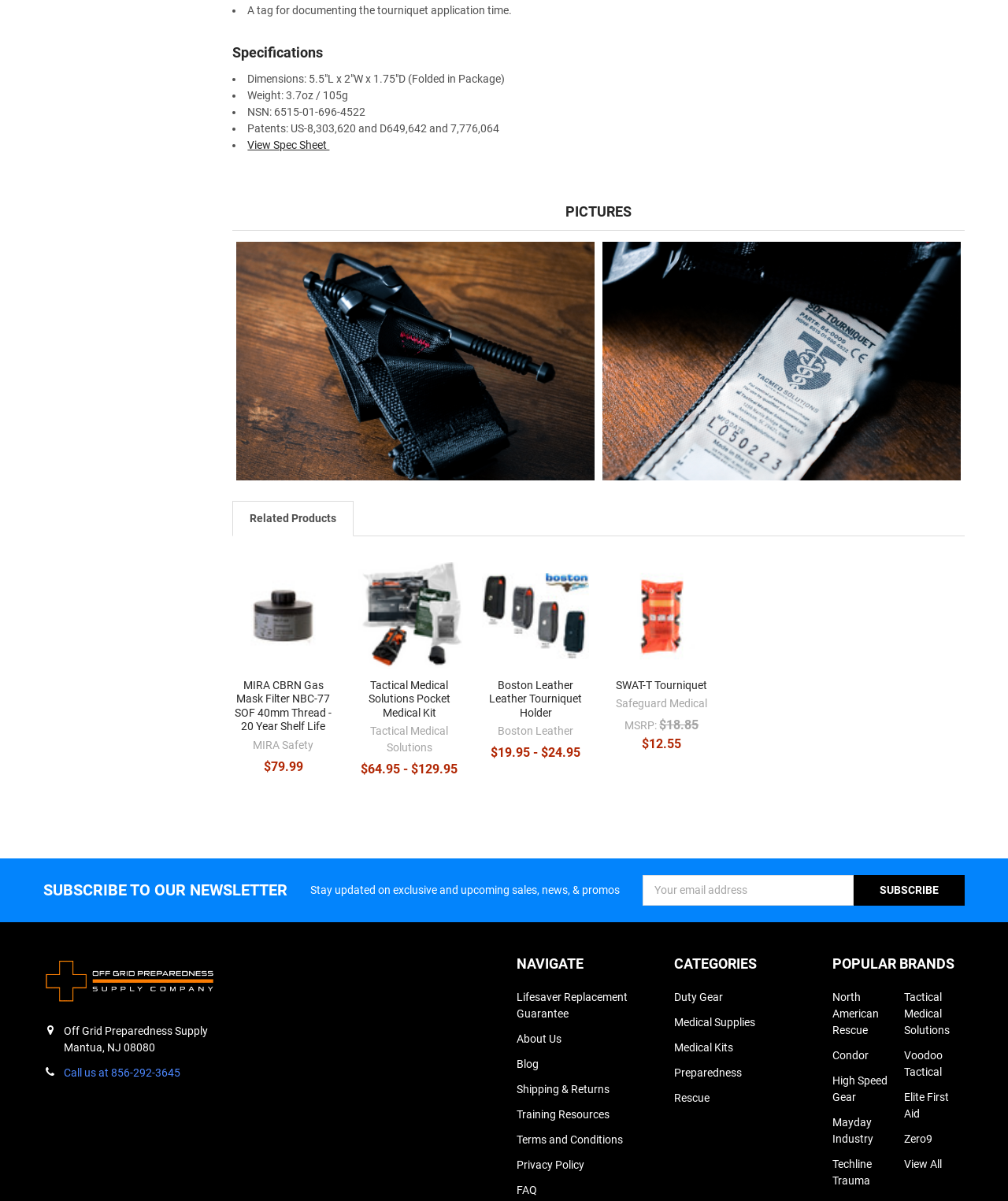Use a single word or phrase to answer the following:
What is the price of the MIRA CBRN Gas Mask Filter NBC-77 SOF?

$79.99